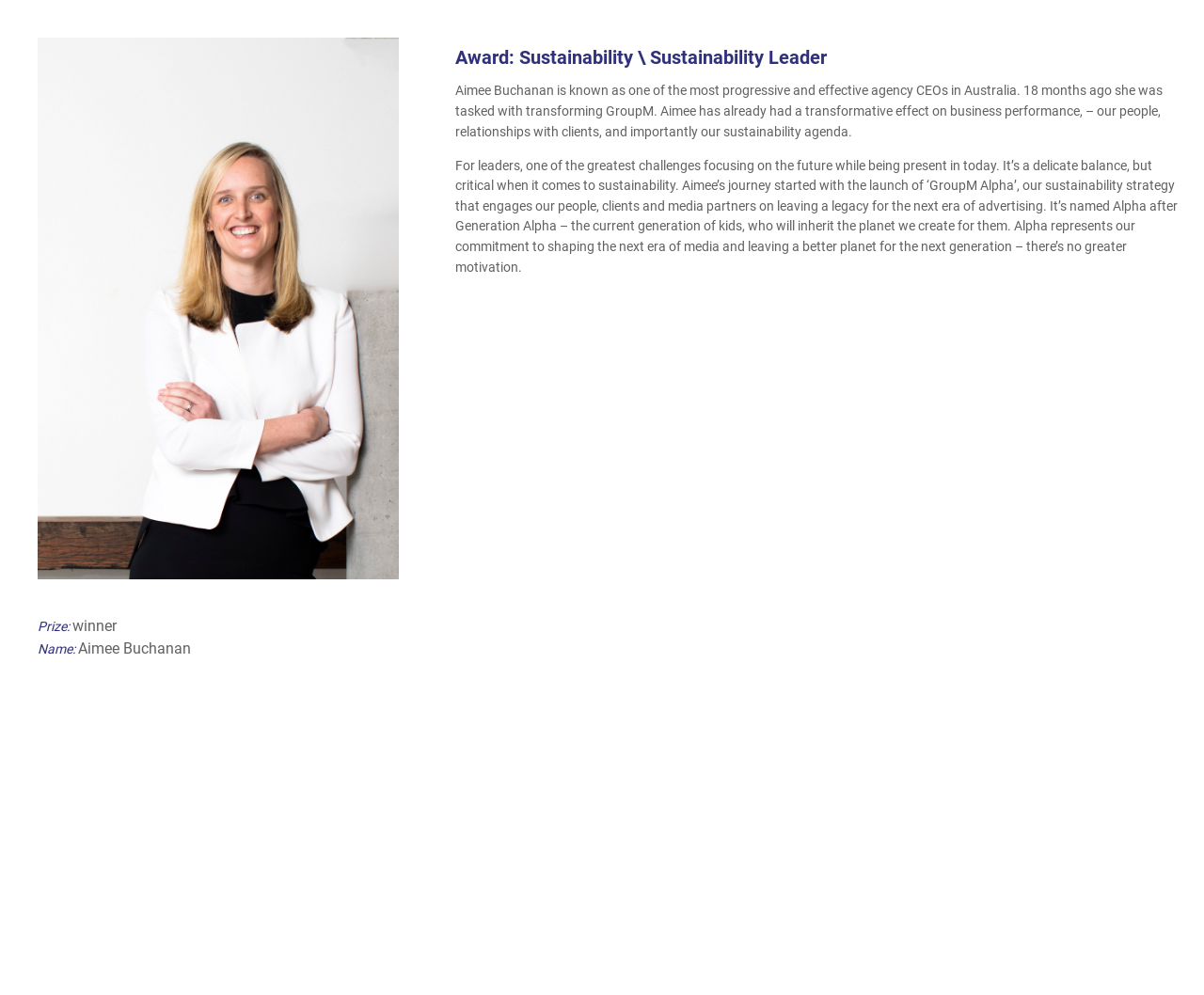What is the name of the sustainability strategy launched by Aimee Buchanan?
Relying on the image, give a concise answer in one word or a brief phrase.

GroupM Alpha